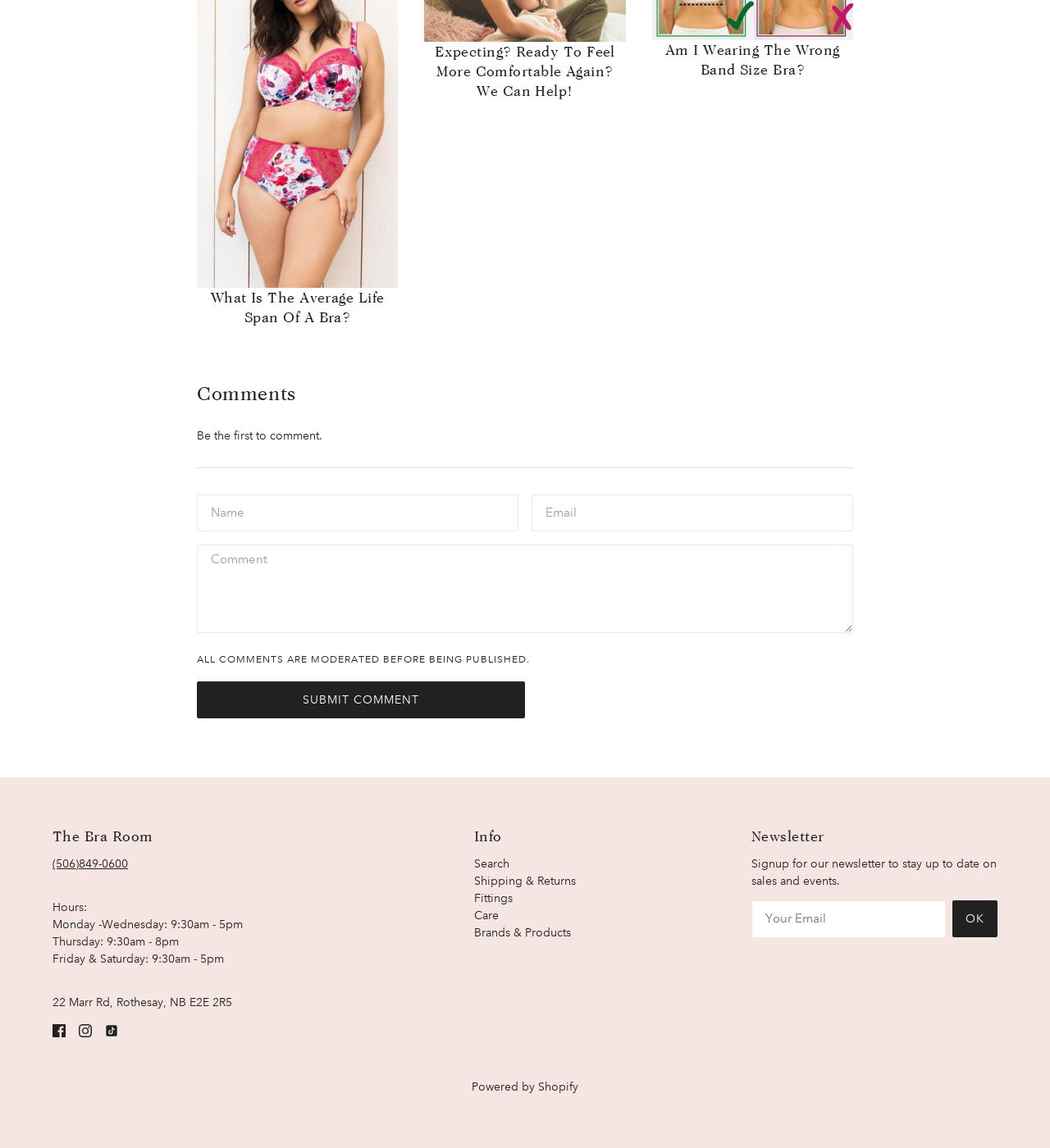What is the address of The Bra Room?
With the help of the image, please provide a detailed response to the question.

I found the address by looking at the bottom section of the webpage, where the contact information is provided. The address is listed as '22 Marr Rd, Rothesay, NB E2E 2R5'.